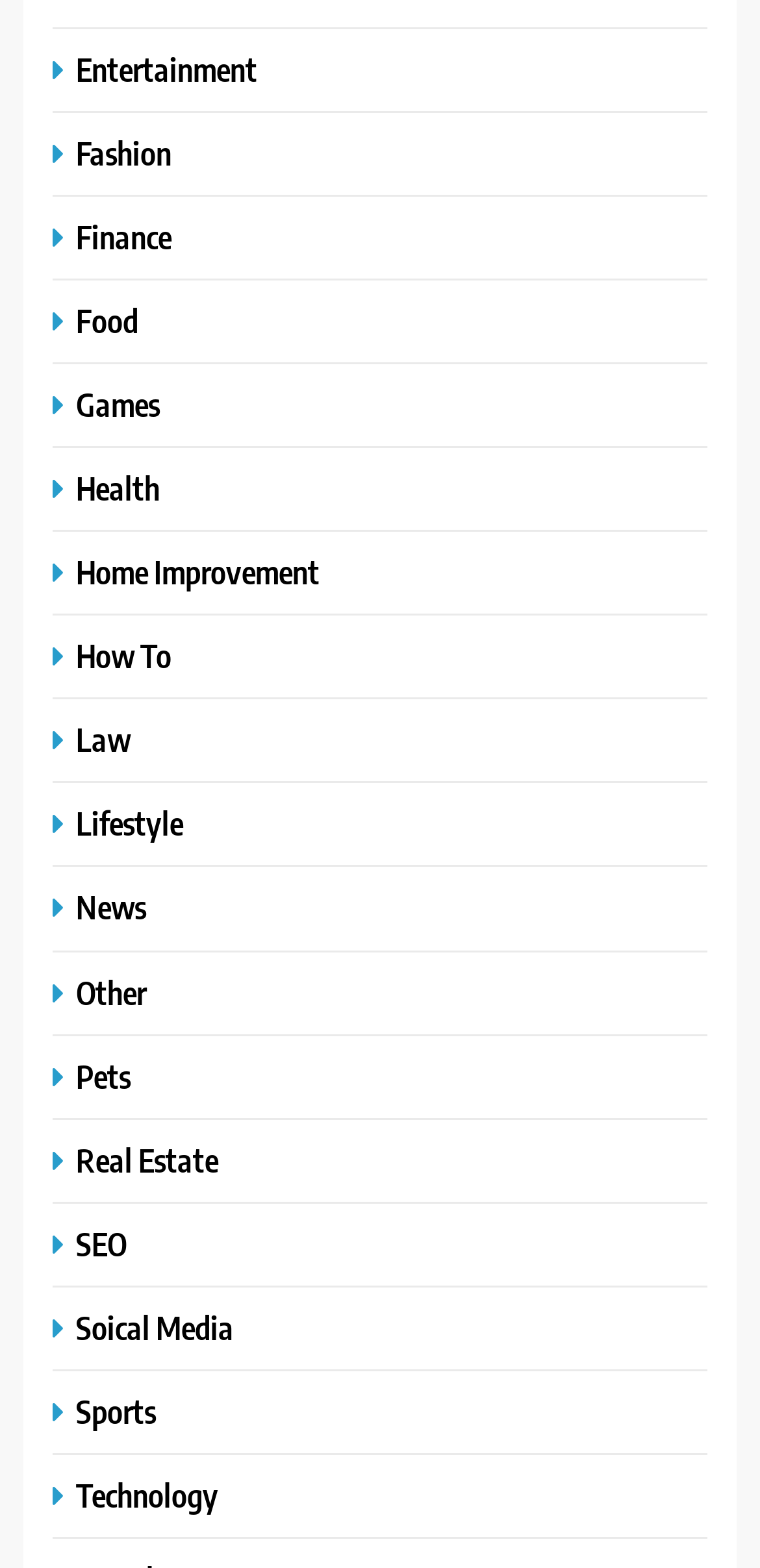Predict the bounding box of the UI element based on the description: "Finance". The coordinates should be four float numbers between 0 and 1, formatted as [left, top, right, bottom].

[0.069, 0.138, 0.238, 0.164]